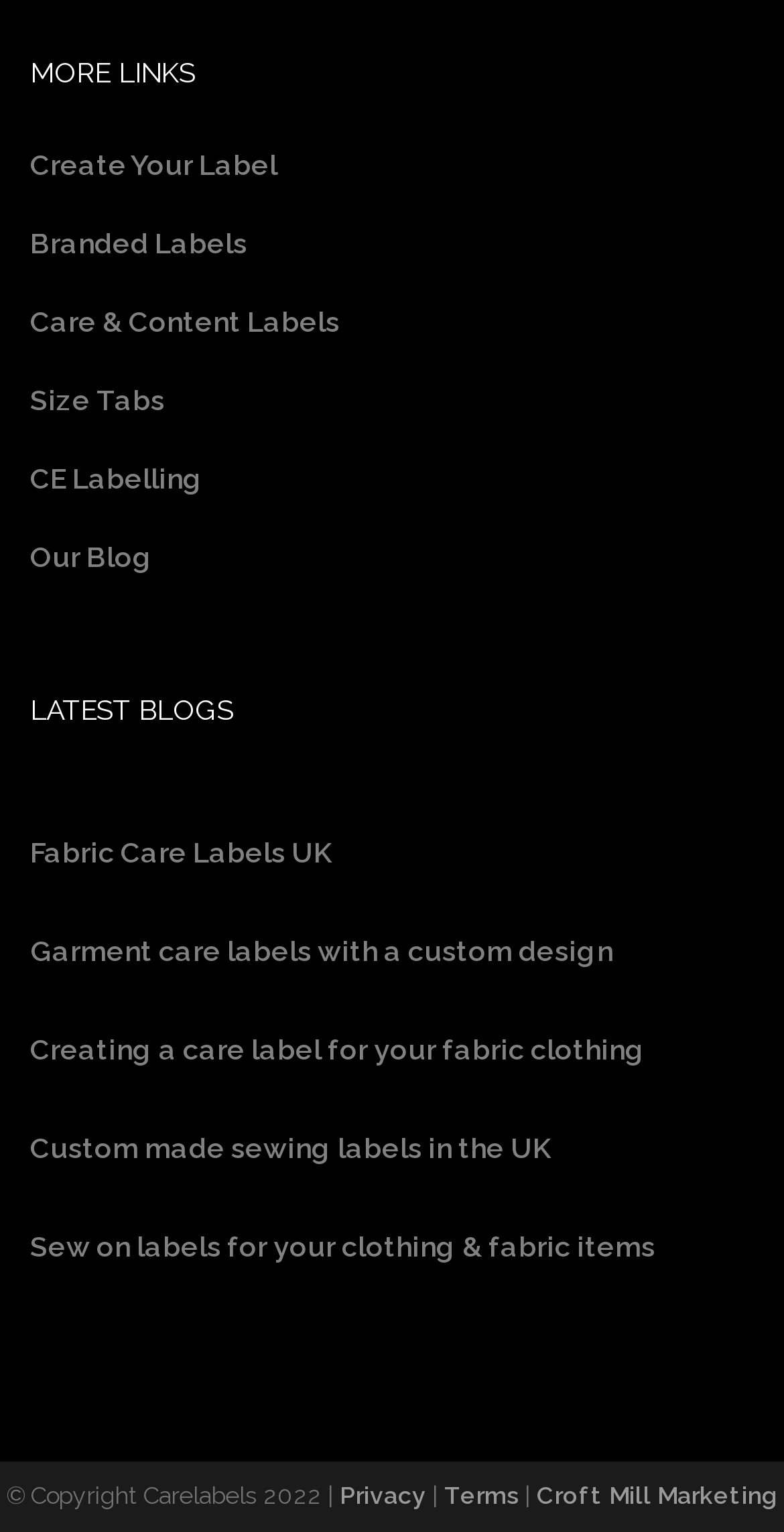Please identify the bounding box coordinates of the region to click in order to complete the given instruction: "View the terms and conditions". The coordinates should be four float numbers between 0 and 1, i.e., [left, top, right, bottom].

[0.567, 0.968, 0.662, 0.986]